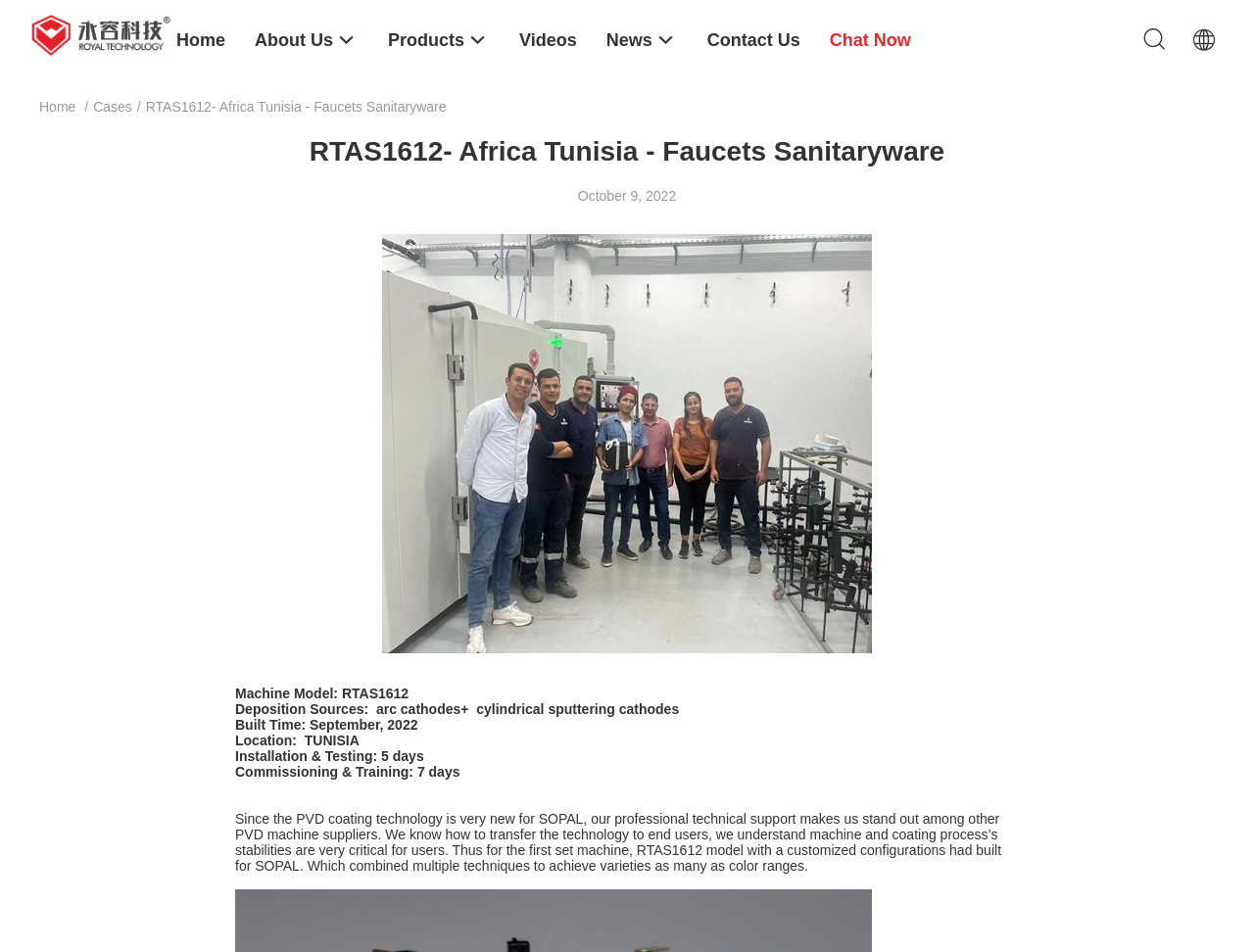Please examine the image and provide a detailed answer to the question: How long did the commissioning and training take?

I found the answer by reading the text 'Commissioning & Training: 7 days' which is located below the machine's specifications.